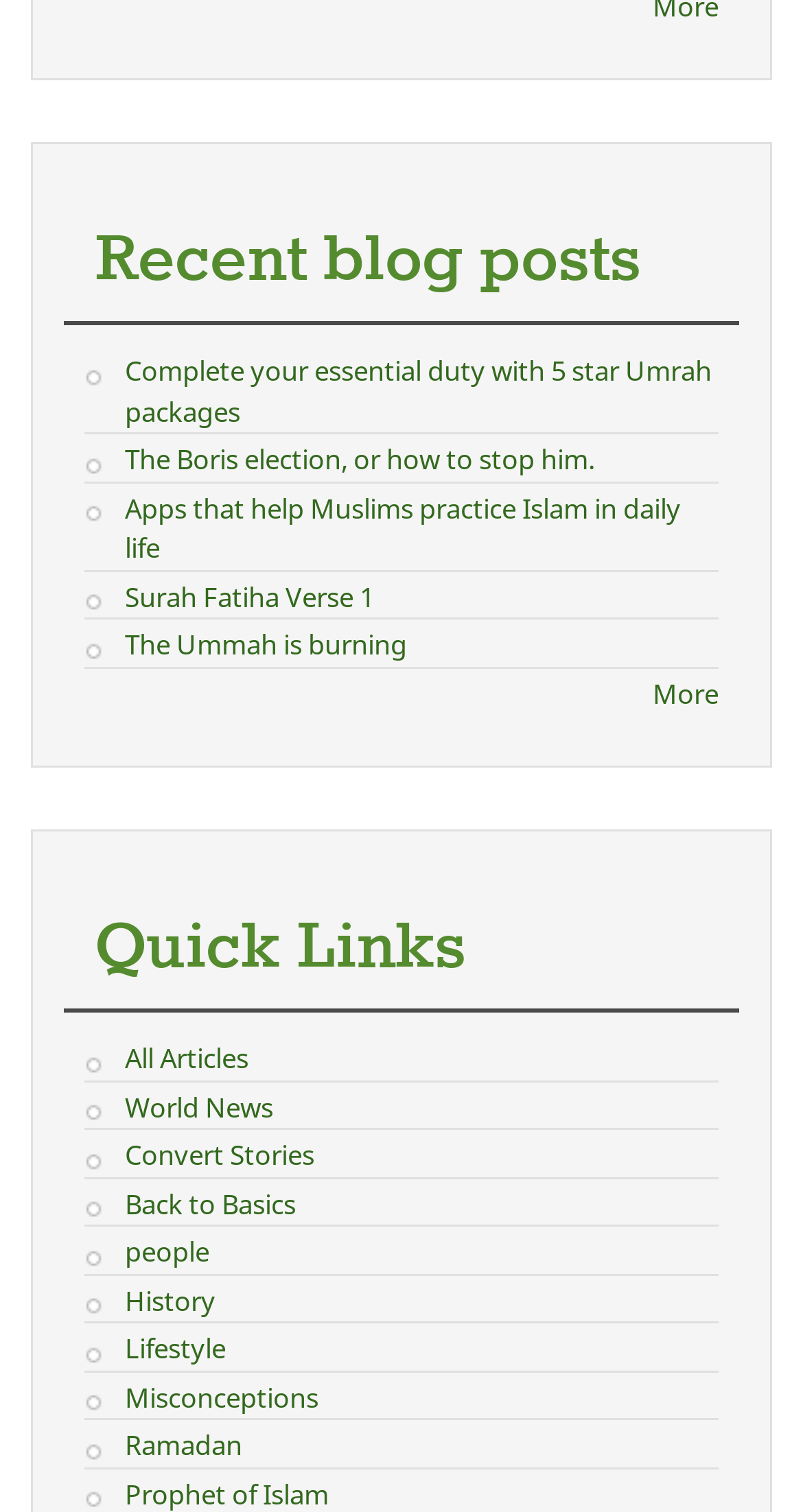How many recent blog posts are listed on the webpage?
Offer a detailed and exhaustive answer to the question.

I counted the number of links under the heading 'Recent blog posts', which includes links such as 'Complete your essential duty with 5 star Umrah packages', 'The Boris election, or how to stop him.', and so on. There are 5 links in total.